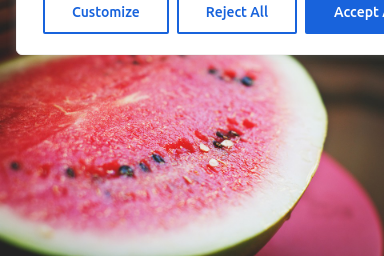Look at the image and answer the question in detail:
What is the purpose of the buttons?

The buttons 'Customize', 'Reject All', and 'Accept All' are part of a privacy consent interface, suggesting that they are related to user experience and cookie policies, which implies that their purpose is for privacy consent.